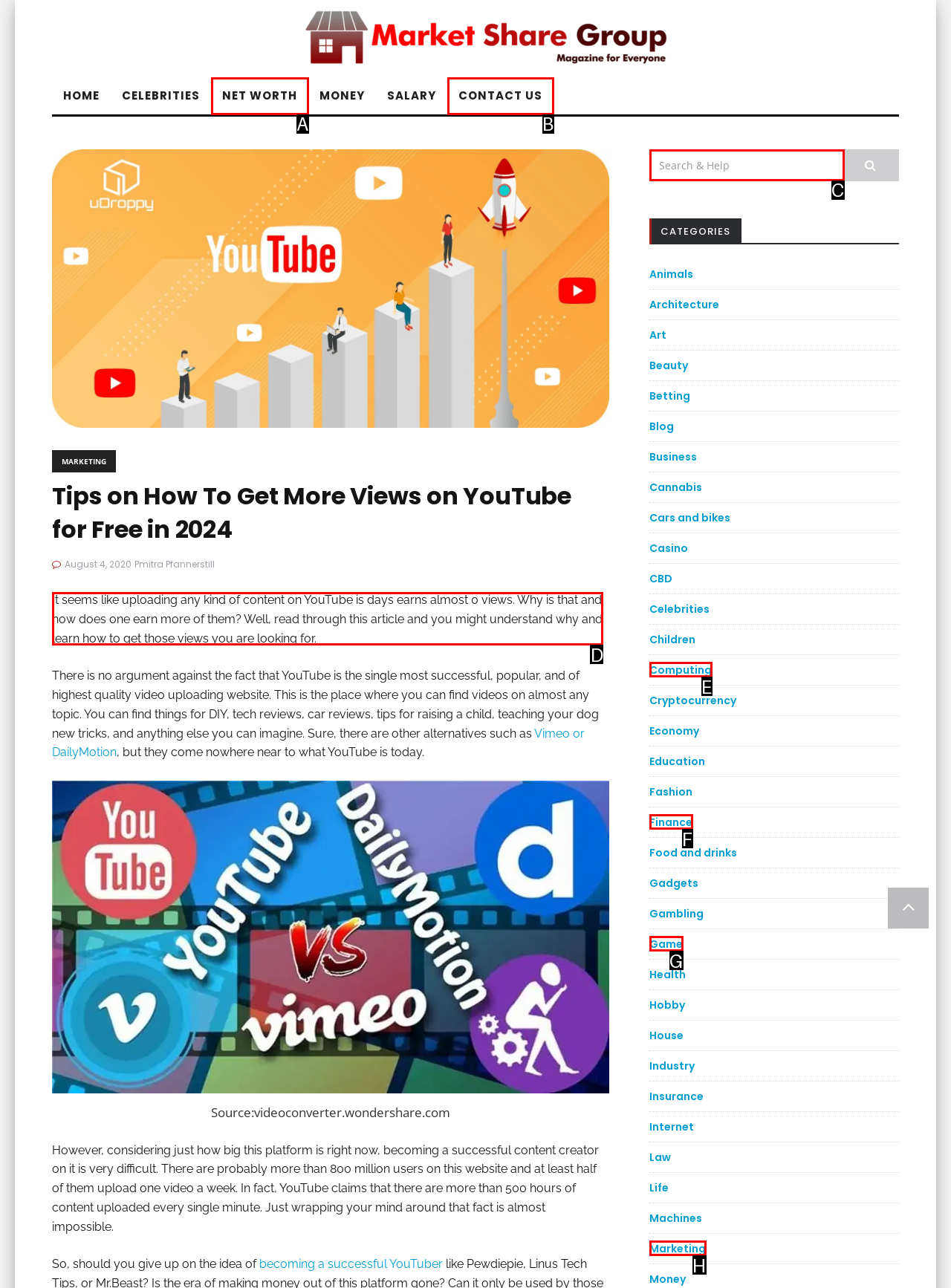Point out which HTML element you should click to fulfill the task: Read the article about getting more views on YouTube.
Provide the option's letter from the given choices.

D